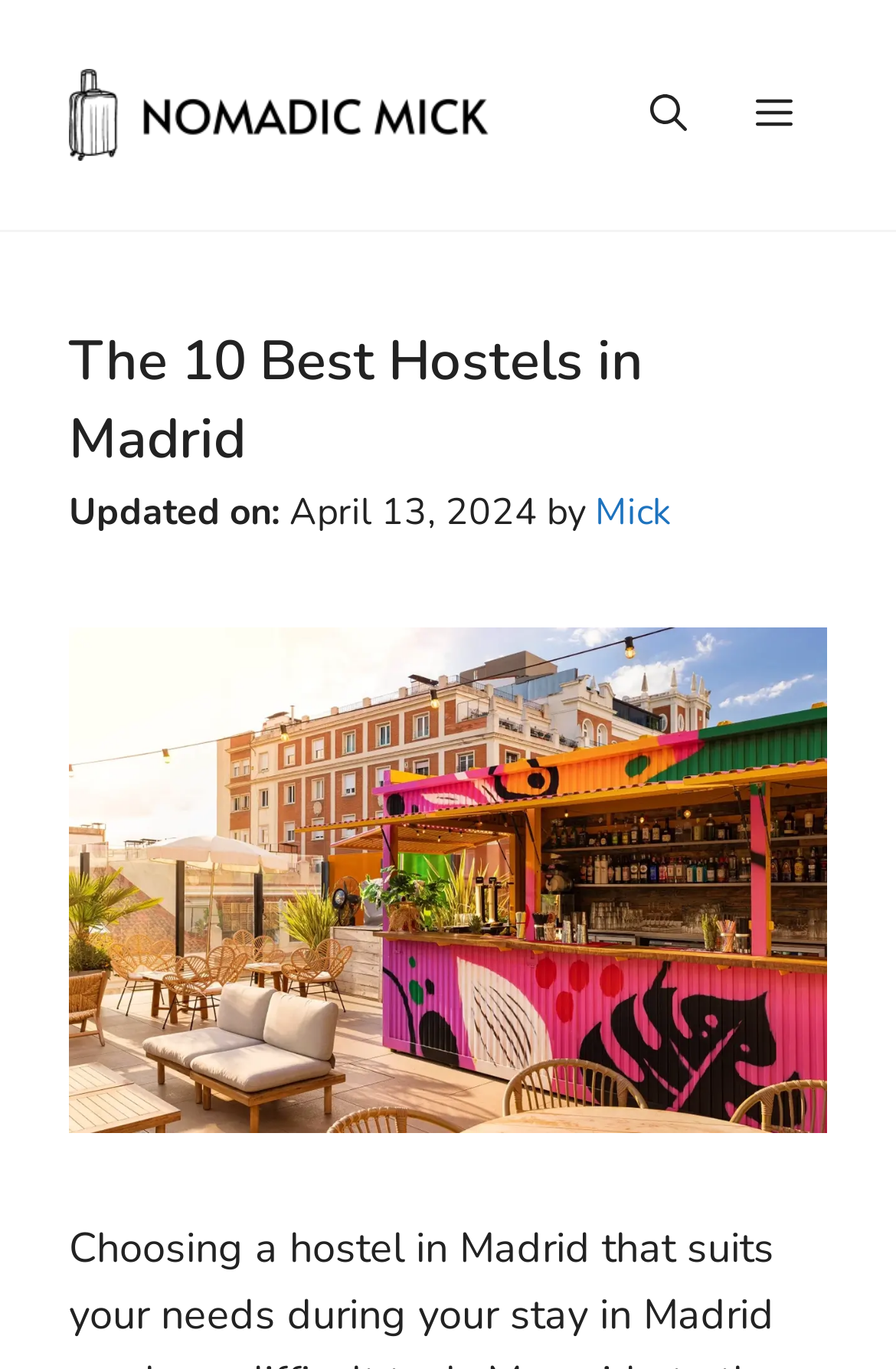Find the bounding box of the web element that fits this description: "Menu".

[0.805, 0.034, 0.923, 0.134]